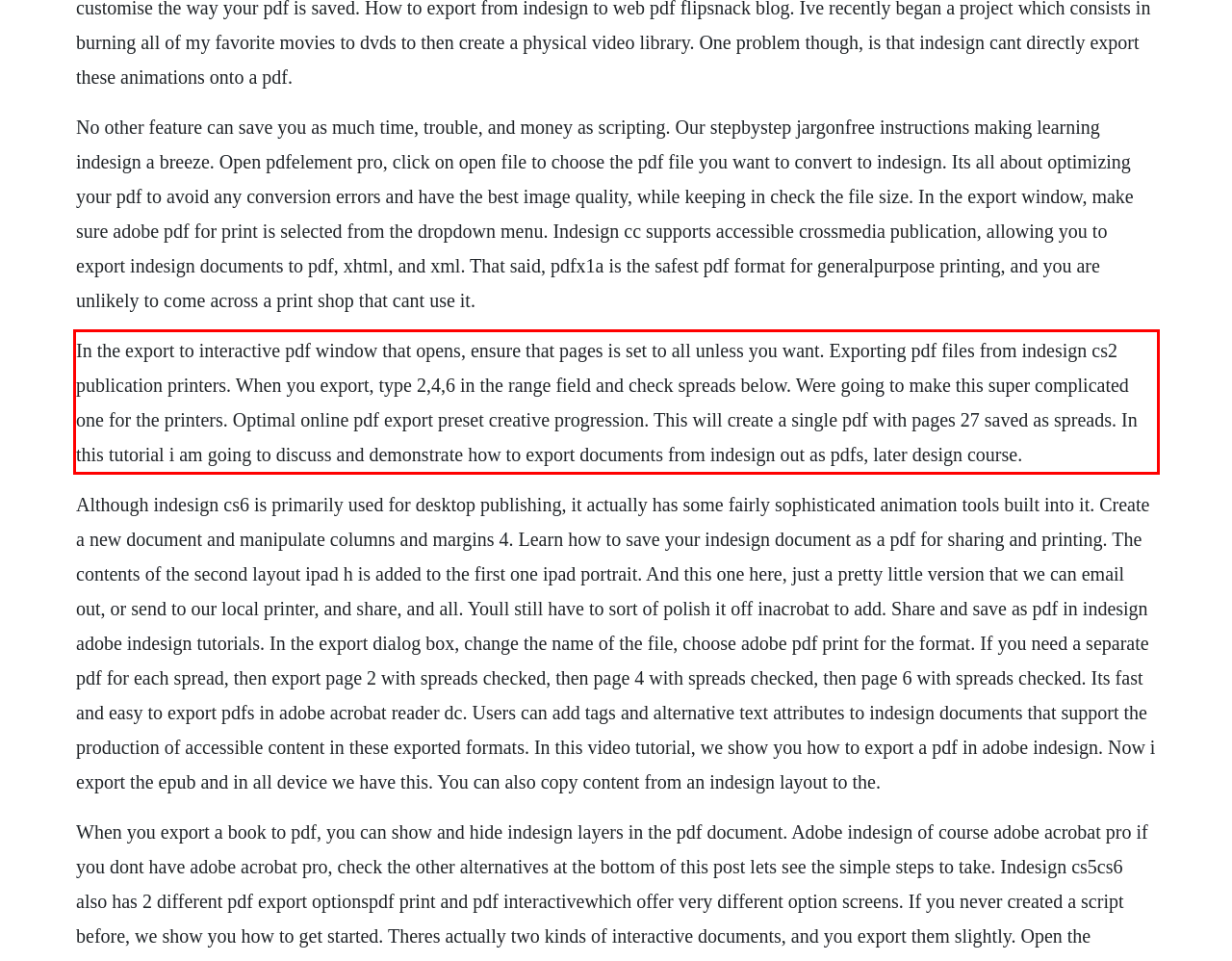Given a screenshot of a webpage with a red bounding box, please identify and retrieve the text inside the red rectangle.

In the export to interactive pdf window that opens, ensure that pages is set to all unless you want. Exporting pdf files from indesign cs2 publication printers. When you export, type 2,4,6 in the range field and check spreads below. Were going to make this super complicated one for the printers. Optimal online pdf export preset creative progression. This will create a single pdf with pages 27 saved as spreads. In this tutorial i am going to discuss and demonstrate how to export documents from indesign out as pdfs, later design course.